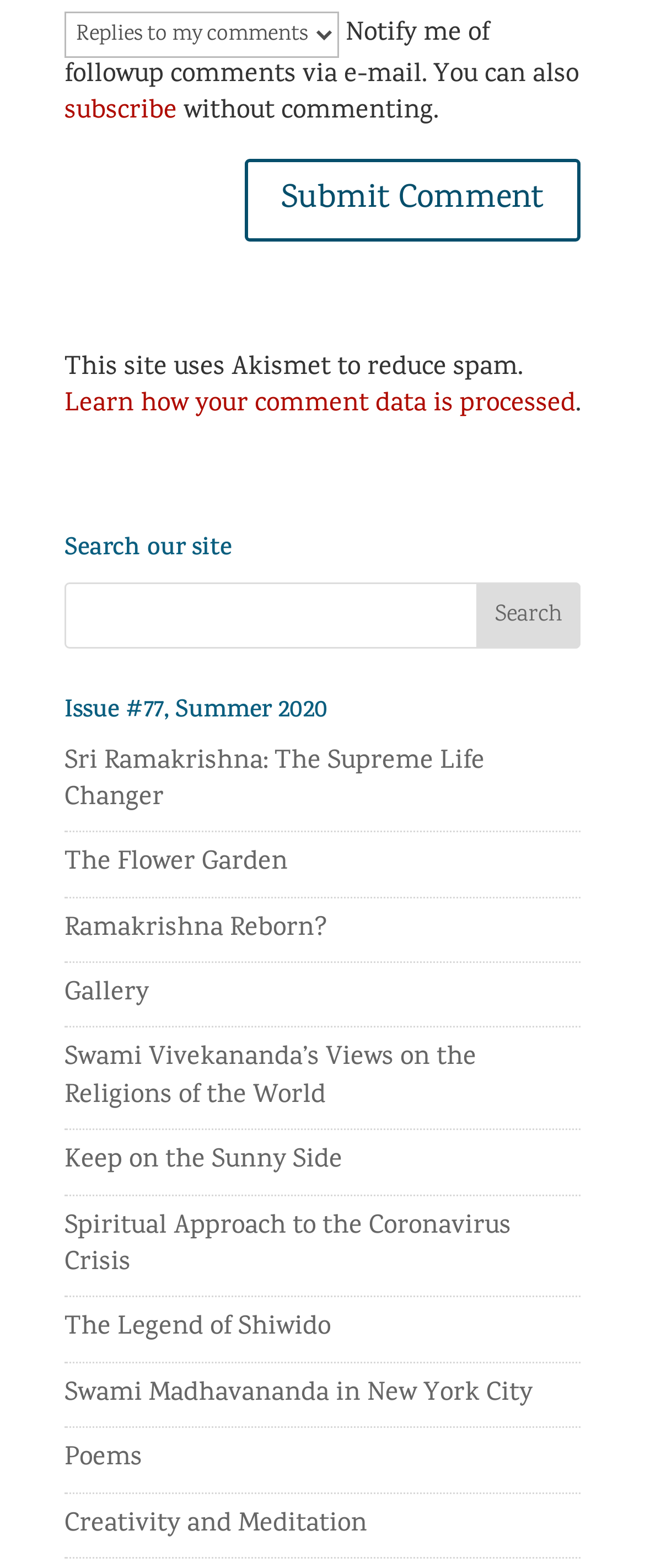What is the topic of the issue #77, Summer 2020?
Please provide a single word or phrase as your answer based on the image.

Various articles